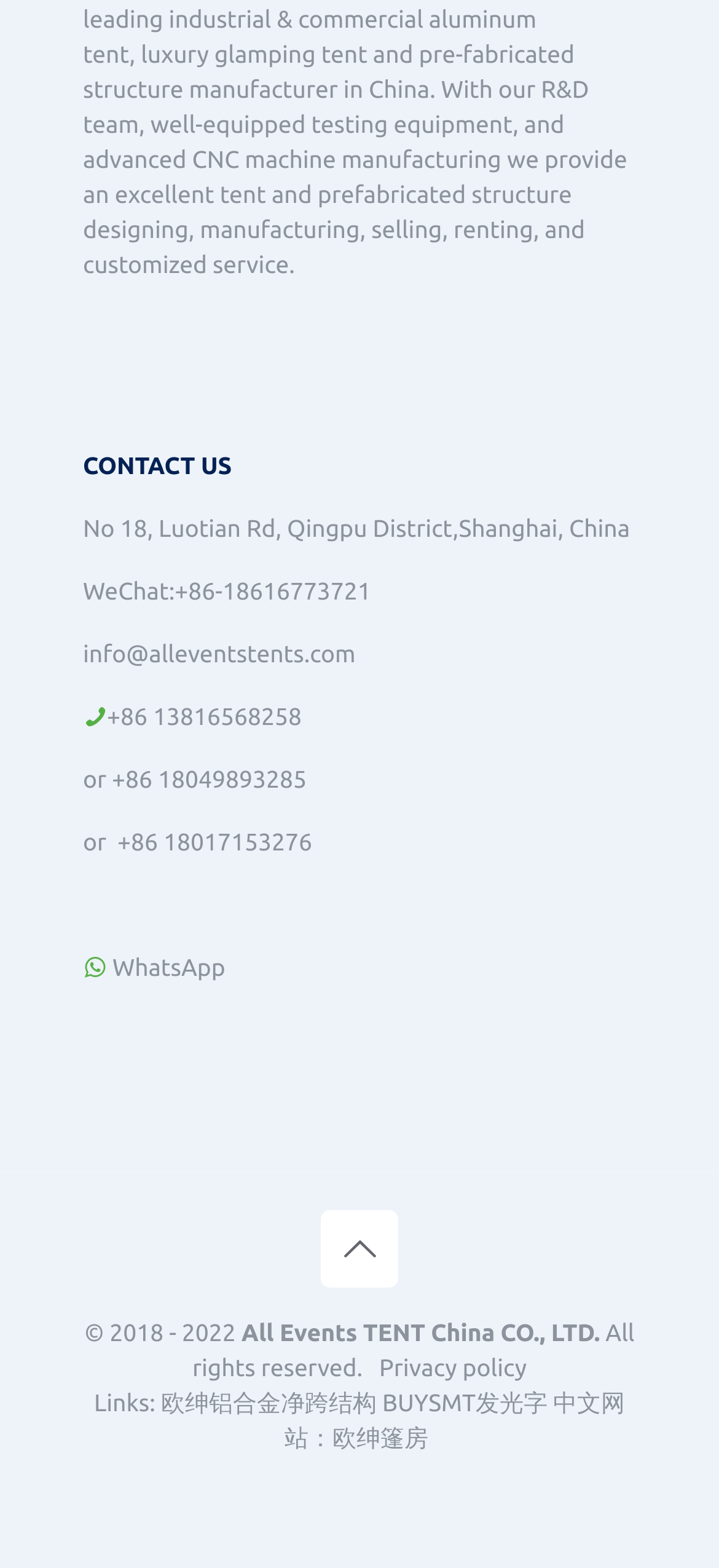Determine the bounding box coordinates of the target area to click to execute the following instruction: "Send an email to 'info@alleventstents.com'."

[0.115, 0.409, 0.494, 0.426]